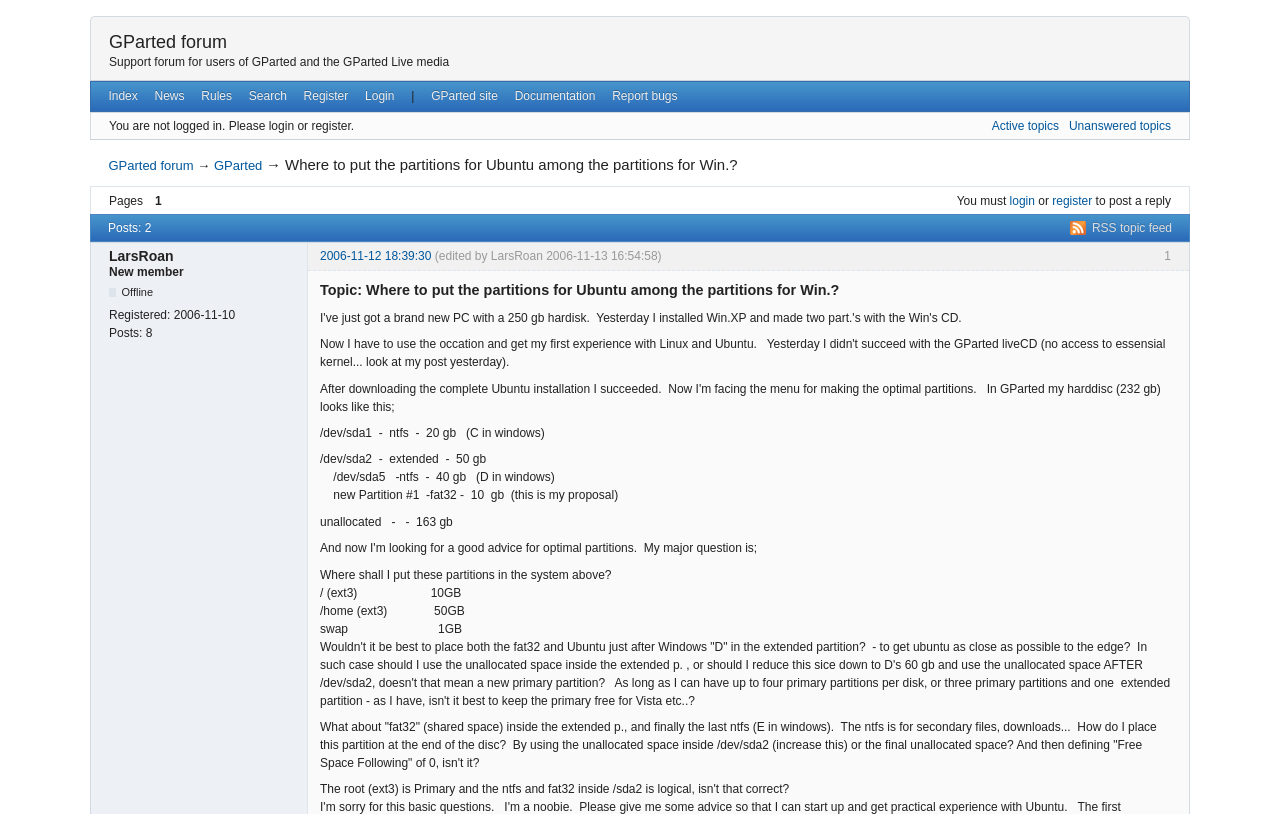How many primary partitions can be created per disk?
Provide a detailed answer to the question using information from the image.

I found the answer by reading the text that discusses partitioning options, where it says 'As long as I can have up to four primary partitions per disk, or three primary partitions and one extended partition...'. This implies that four primary partitions can be created per disk.